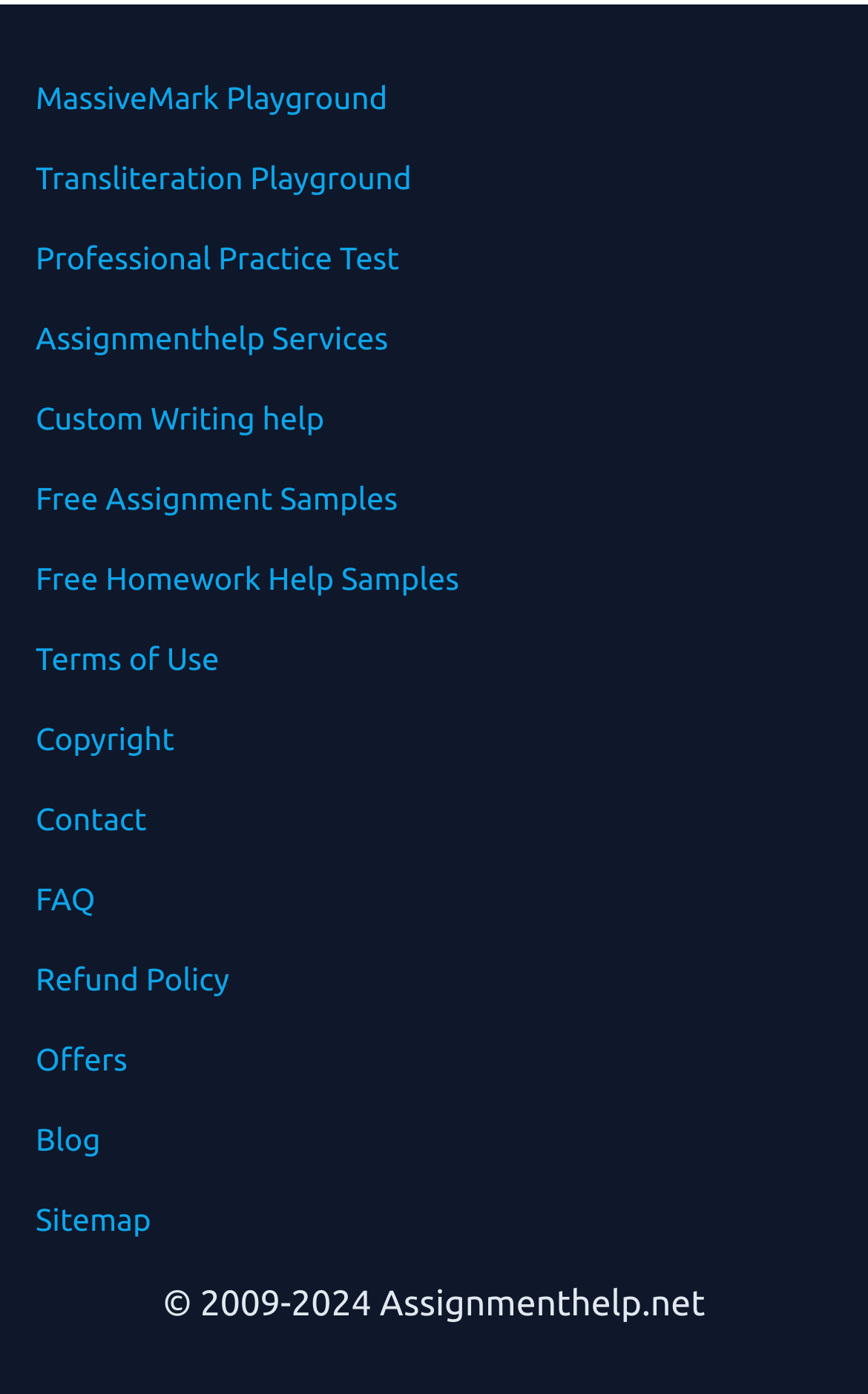Respond with a single word or phrase:
How many links are related to help or services?

5